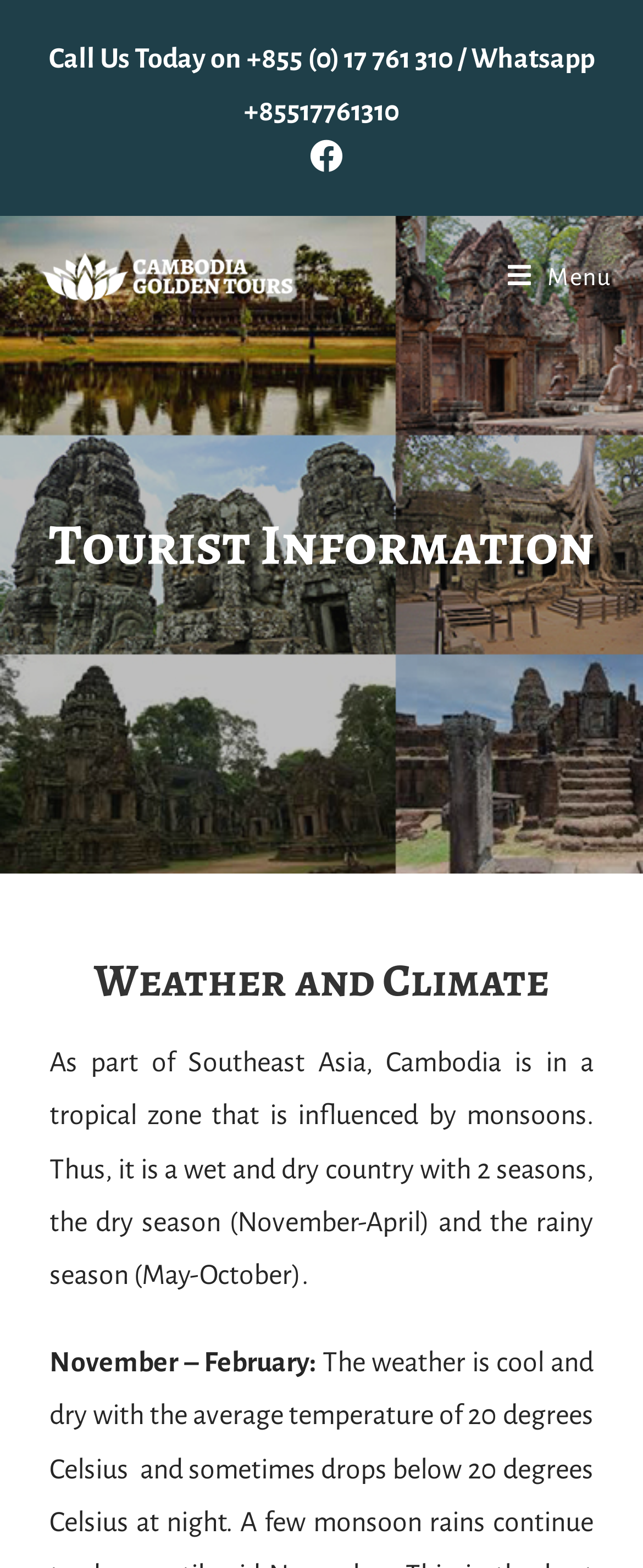What is the phone number to call for tourist information?
Answer the question based on the image using a single word or a brief phrase.

+855 (0) 17 761 310